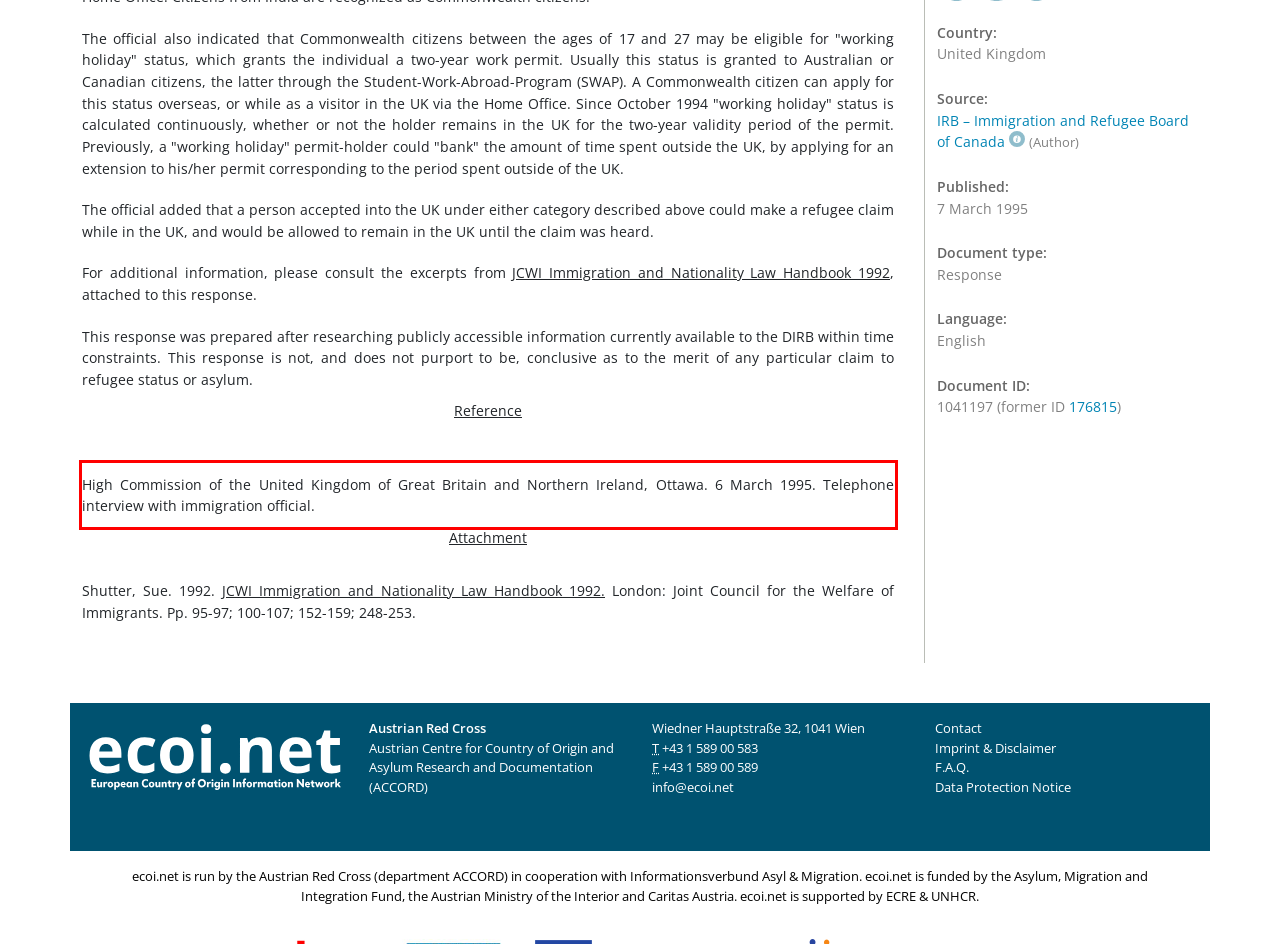Please look at the webpage screenshot and extract the text enclosed by the red bounding box.

High Commission of the United Kingdom of Great Britain and Northern Ireland, Ottawa. 6 March 1995. Telephone interview with immigration official.